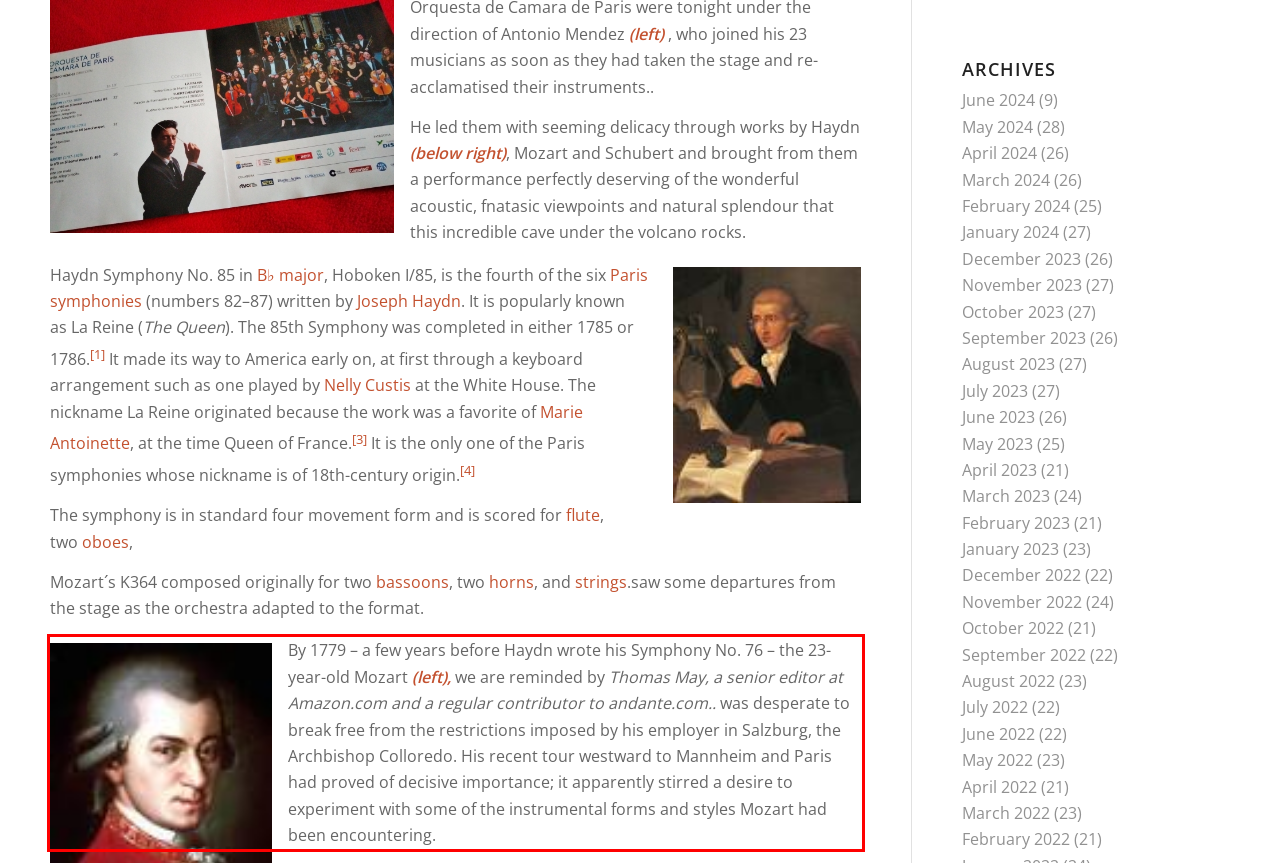You have a screenshot of a webpage with a UI element highlighted by a red bounding box. Use OCR to obtain the text within this highlighted area.

By 1779 – a few years before Haydn wrote his Symphony No. 76 – the 23-year-old Mozart (left), we are reminded by Thomas May, a senior editor at Amazon.com and a regular contributor to andante.com.. was desperate to break free from the restrictions imposed by his employer in Salzburg, the Archbishop Colloredo. His recent tour westward to Mannheim and Paris had proved of decisive importance; it apparently stirred a desire to experiment with some of the instrumental forms and styles Mozart had been encountering.